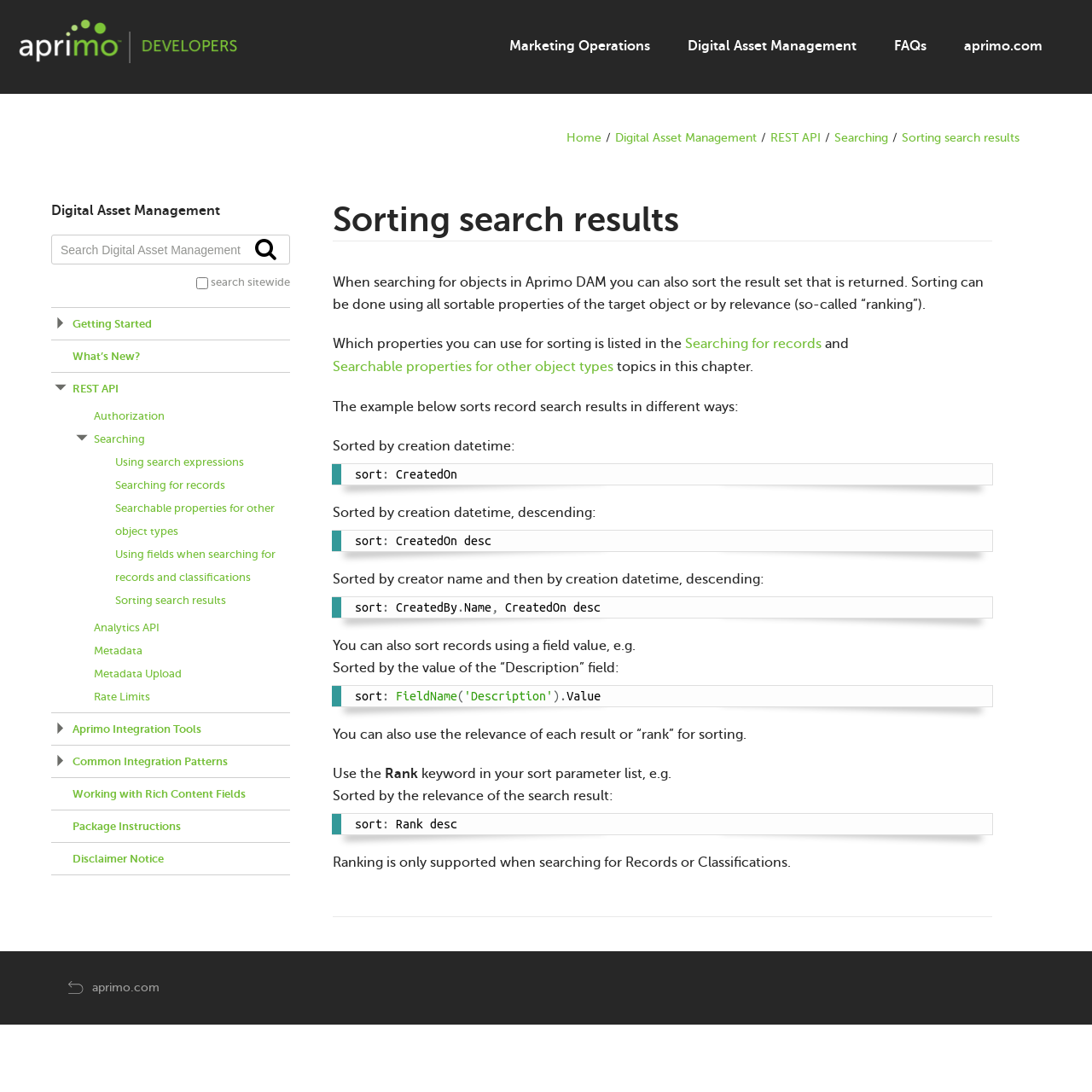Please determine the bounding box coordinates of the element to click on in order to accomplish the following task: "Go to NSW Government". Ensure the coordinates are four float numbers ranging from 0 to 1, i.e., [left, top, right, bottom].

None